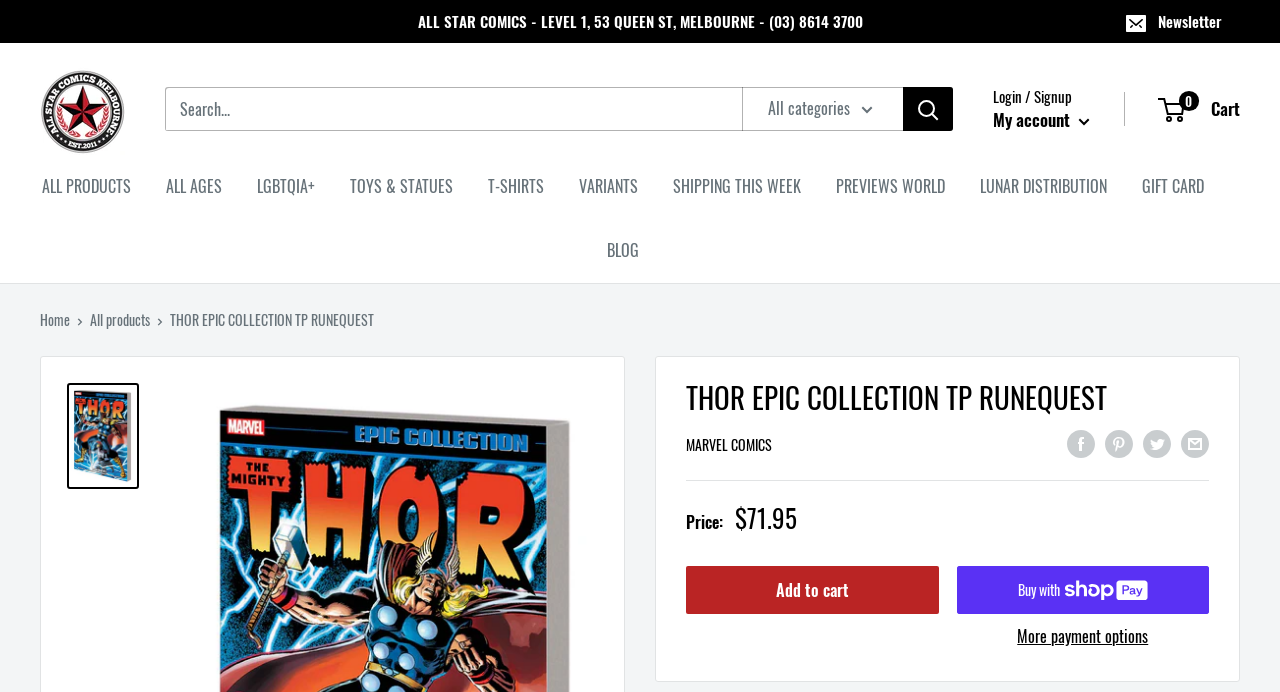What is the name of the store?
From the details in the image, provide a complete and detailed answer to the question.

I found the answer by looking at the link 'ALL STAR COMICS' at the top of the page, which suggests that this is the name of the store.